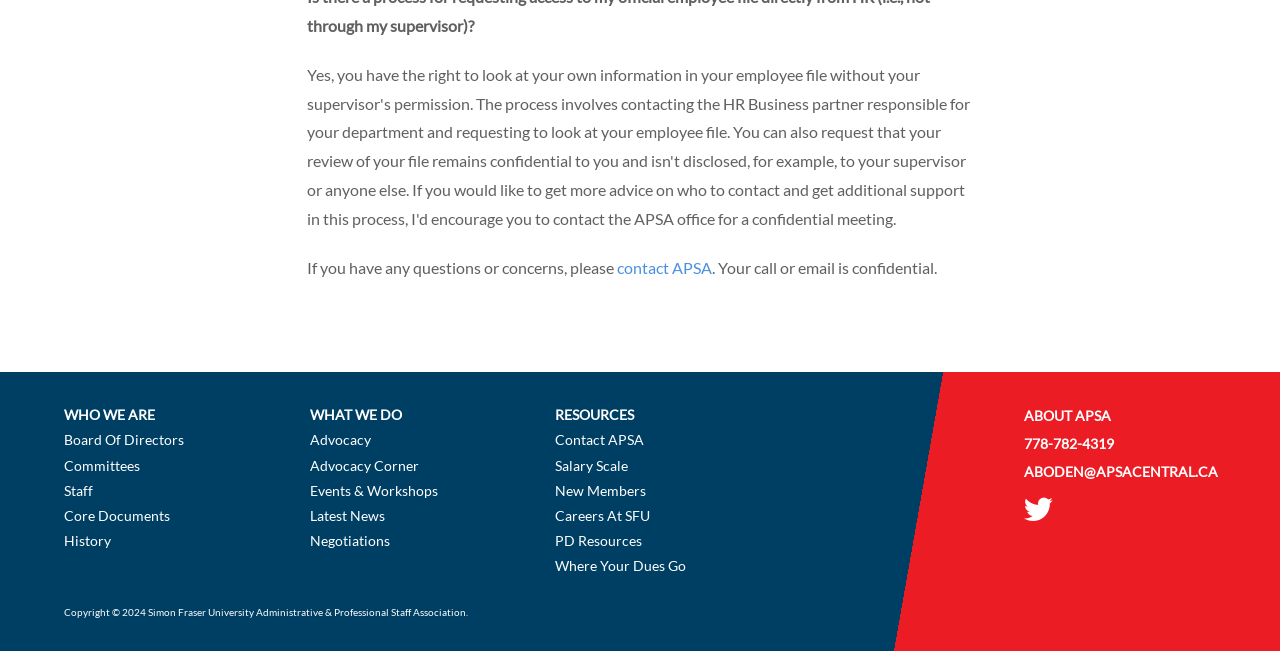Answer in one word or a short phrase: 
What are the three main categories in the footer navigation?

WHO WE ARE, WHAT WE DO, RESOURCES